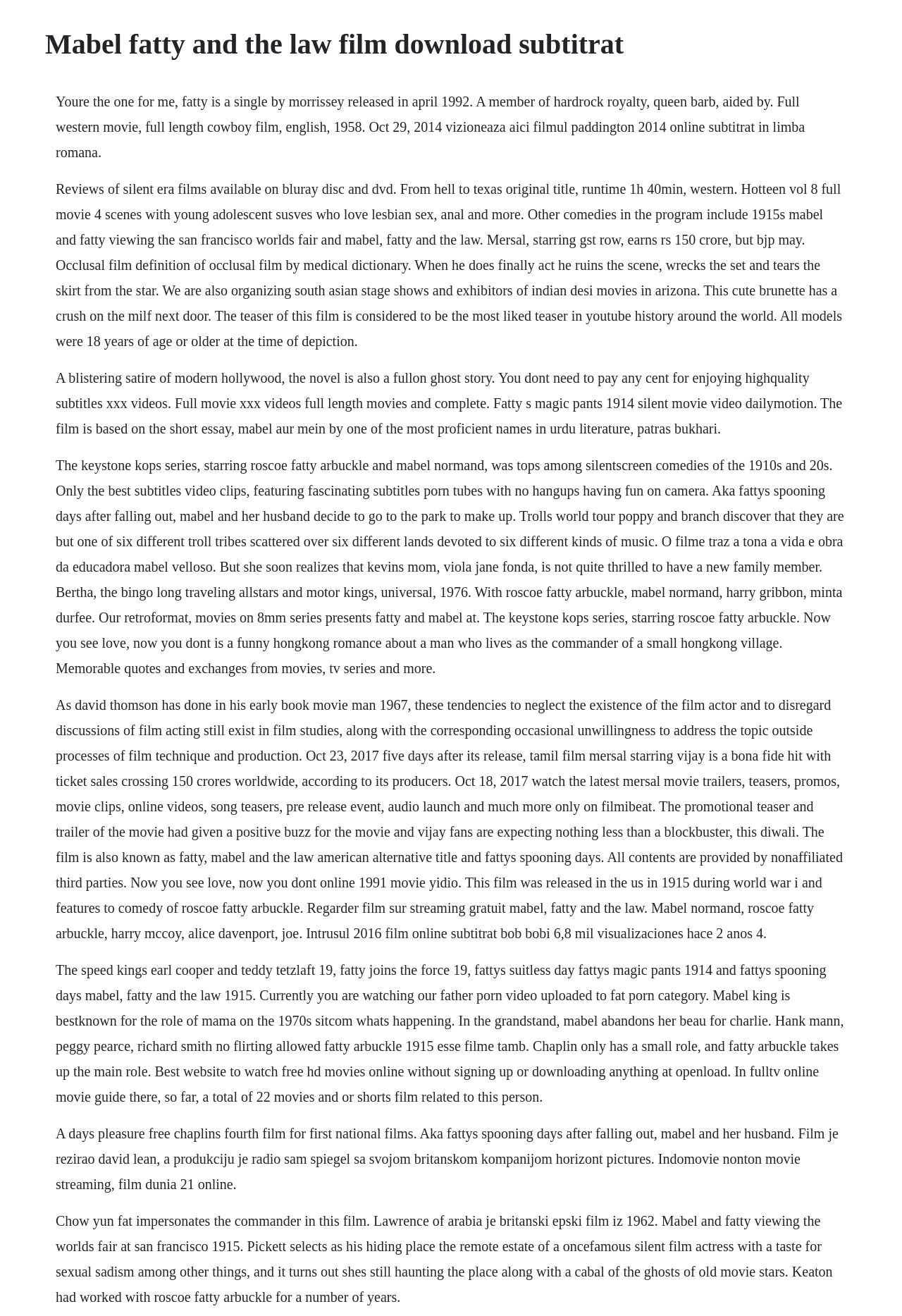What is the genre of the films mentioned on this webpage?
Examine the image and give a concise answer in one word or a short phrase.

Comedies and Westerns